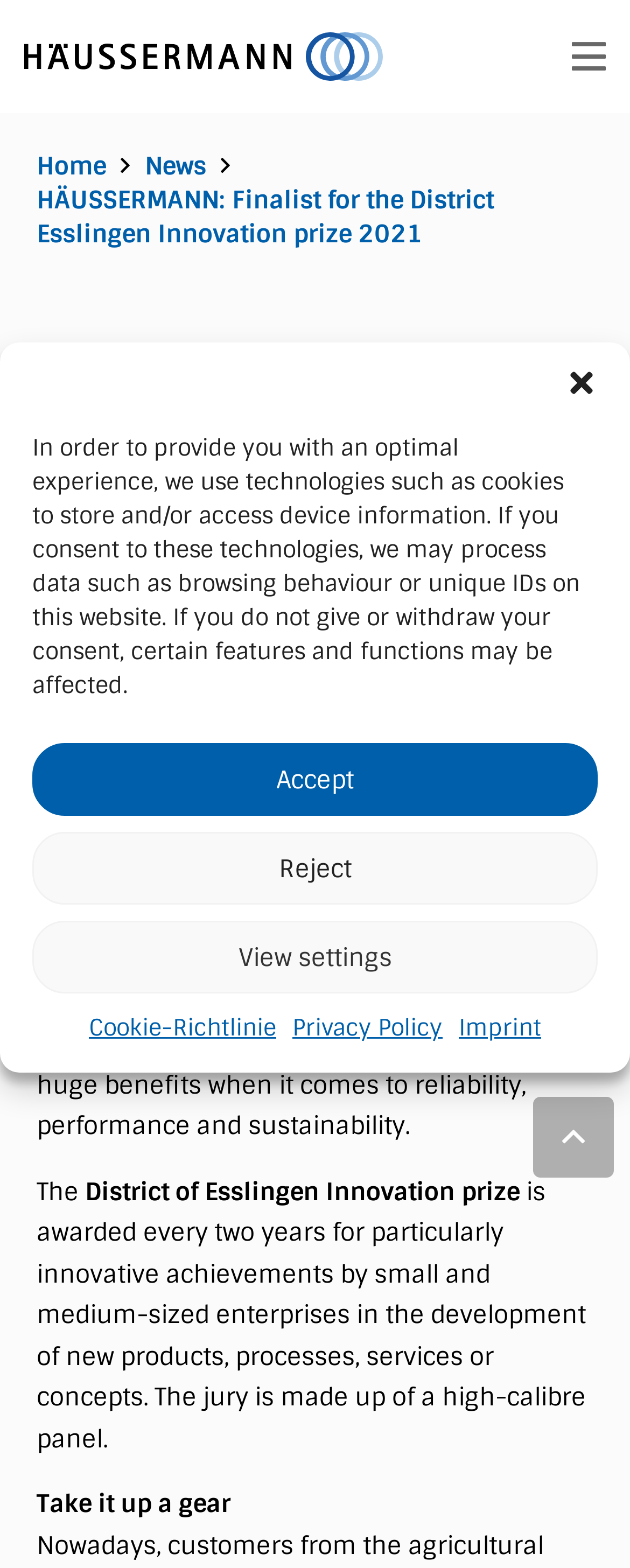Please identify the bounding box coordinates of the element that needs to be clicked to execute the following command: "Visit the 'rosina' profile". Provide the bounding box using four float numbers between 0 and 1, formatted as [left, top, right, bottom].

None